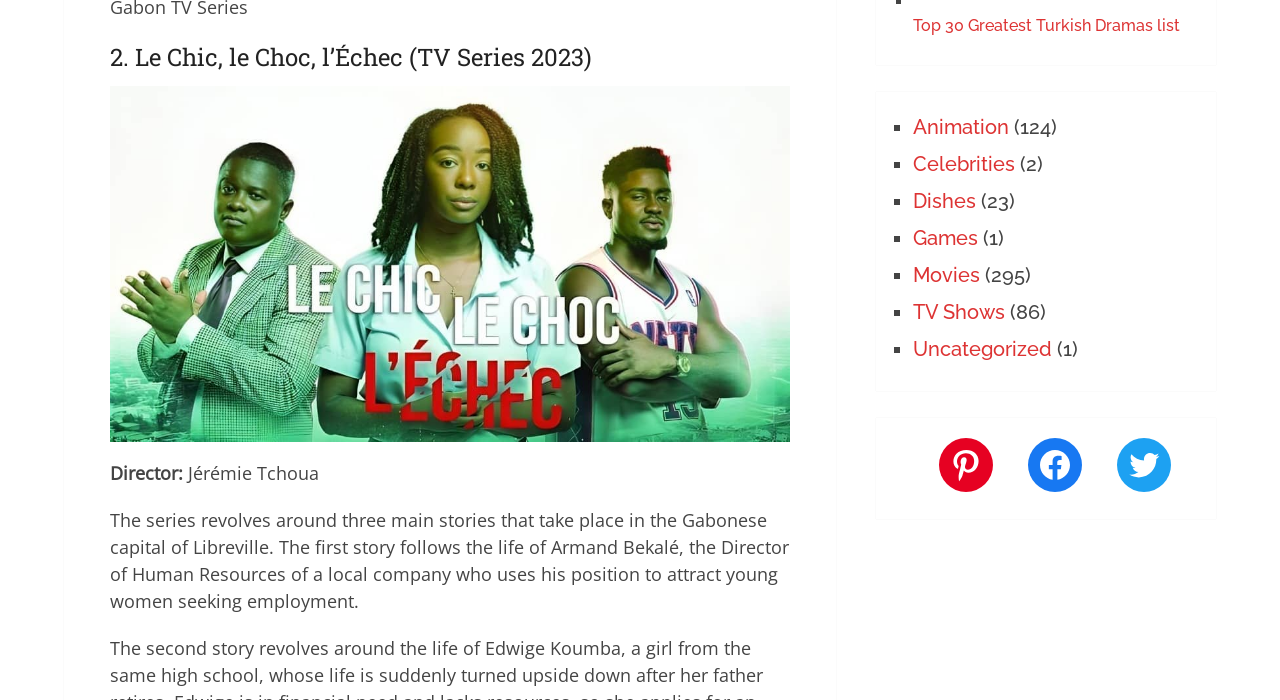Please provide the bounding box coordinates for the element that needs to be clicked to perform the following instruction: "Visit the Facebook page". The coordinates should be given as four float numbers between 0 and 1, i.e., [left, top, right, bottom].

[0.803, 0.625, 0.845, 0.702]